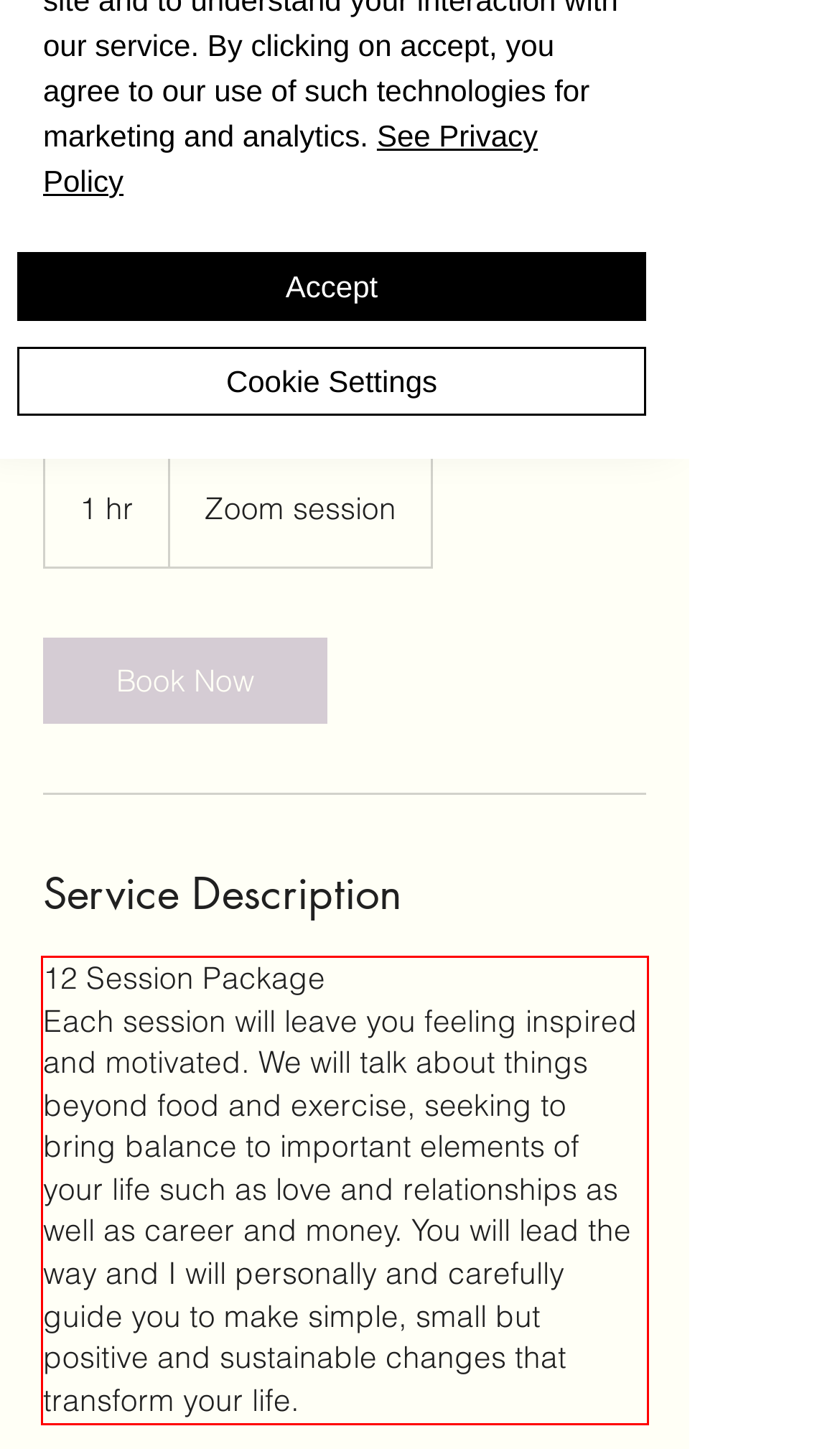Please recognize and transcribe the text located inside the red bounding box in the webpage image.

12 Session Package Each session will leave you feeling inspired and motivated. We will talk about things beyond food and exercise, seeking to bring balance to important elements of your life such as love and relationships as well as career and money. You will lead the way and I will personally and carefully guide you to make simple, small but positive and sustainable changes that transform your life.